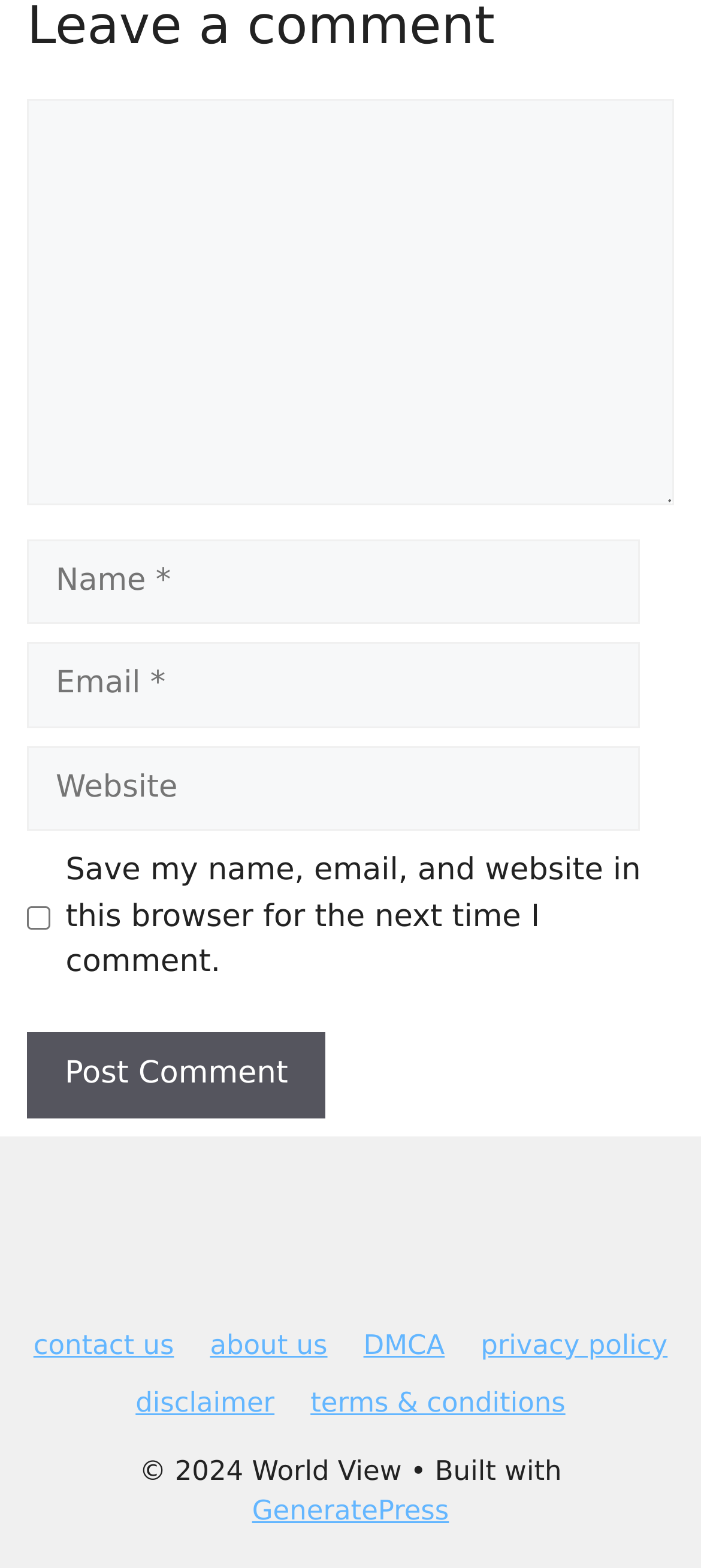Based on the description "parent_node: Comment name="url" placeholder="Website"", find the bounding box of the specified UI element.

[0.038, 0.476, 0.913, 0.53]